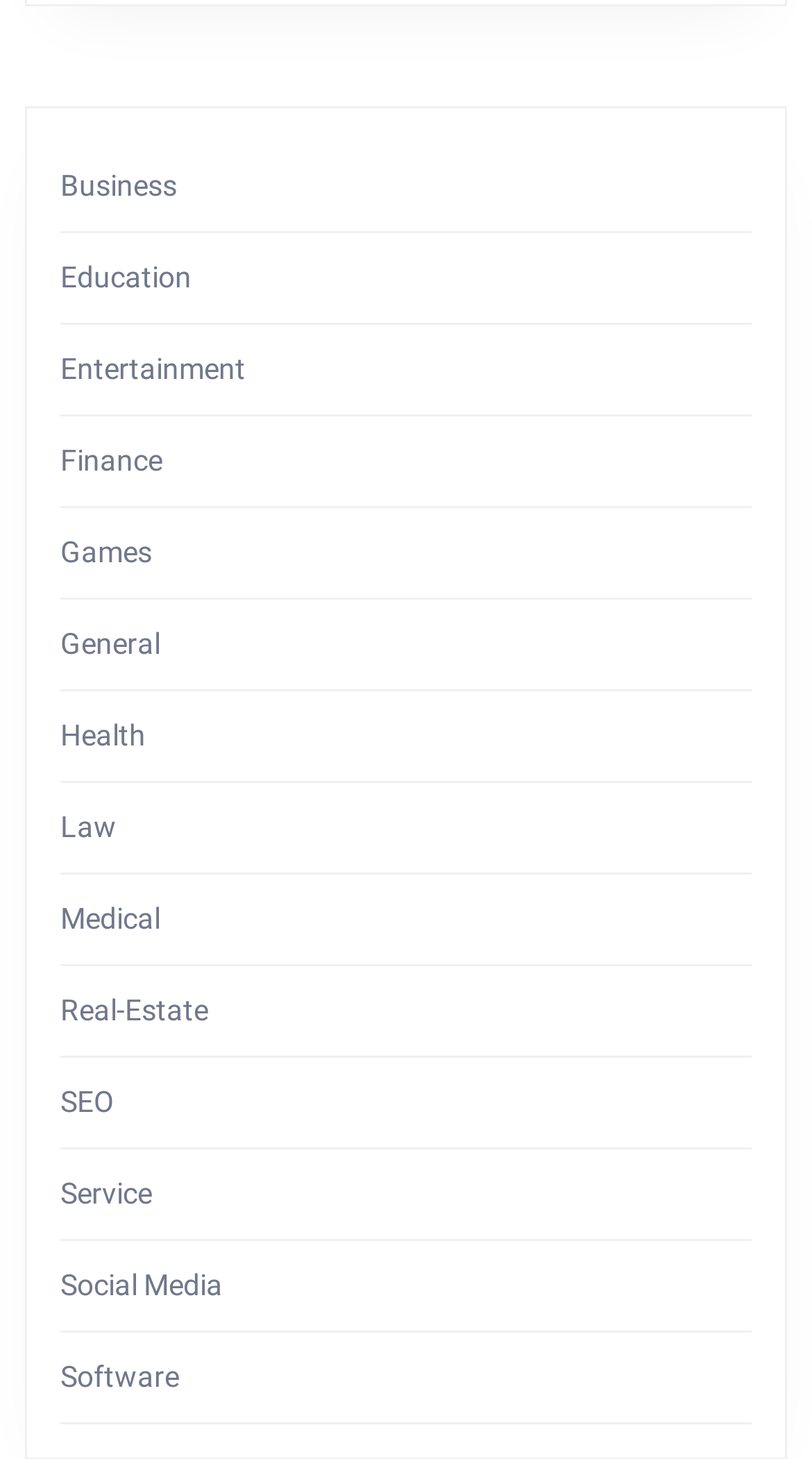Could you highlight the region that needs to be clicked to execute the instruction: "Go to Entertainment"?

[0.074, 0.241, 0.303, 0.263]